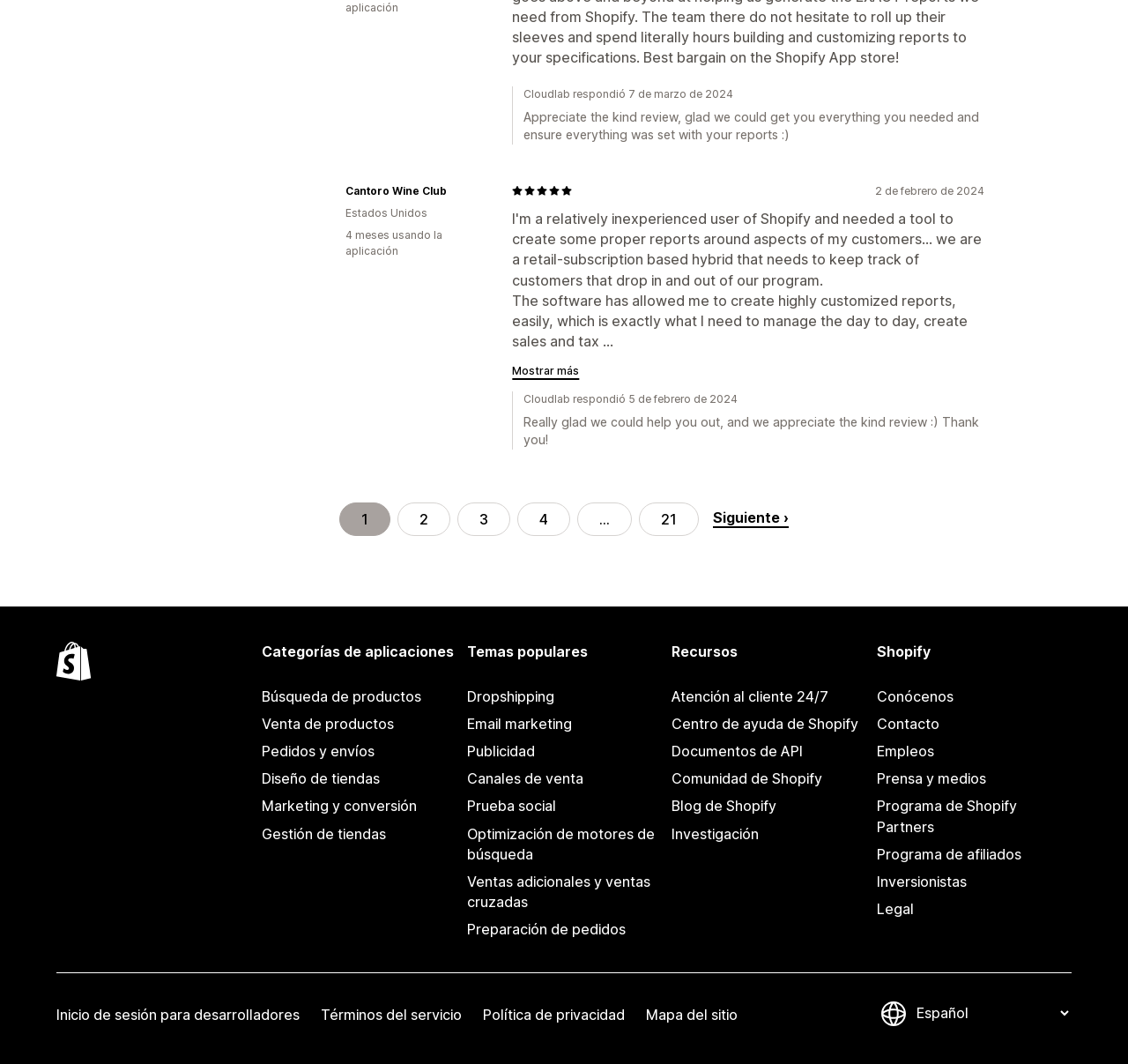Identify the bounding box of the UI element that matches this description: "1".

[0.301, 0.472, 0.346, 0.503]